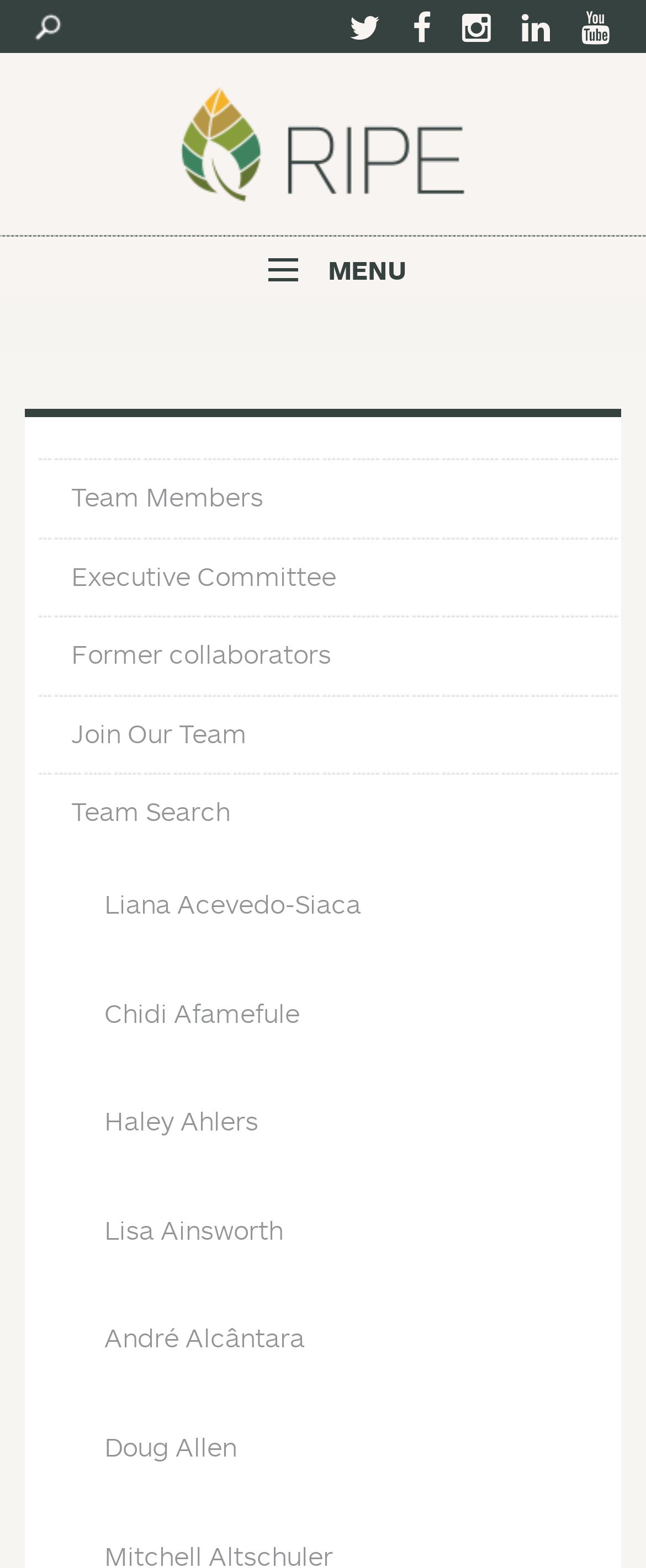How many team members are listed?
Refer to the image and provide a thorough answer to the question.

There are 5 team members listed because there are 5 links with names of individuals, such as 'Liana Acevedo-Siaca', 'Chidi Afamefule', etc., which are likely team members.